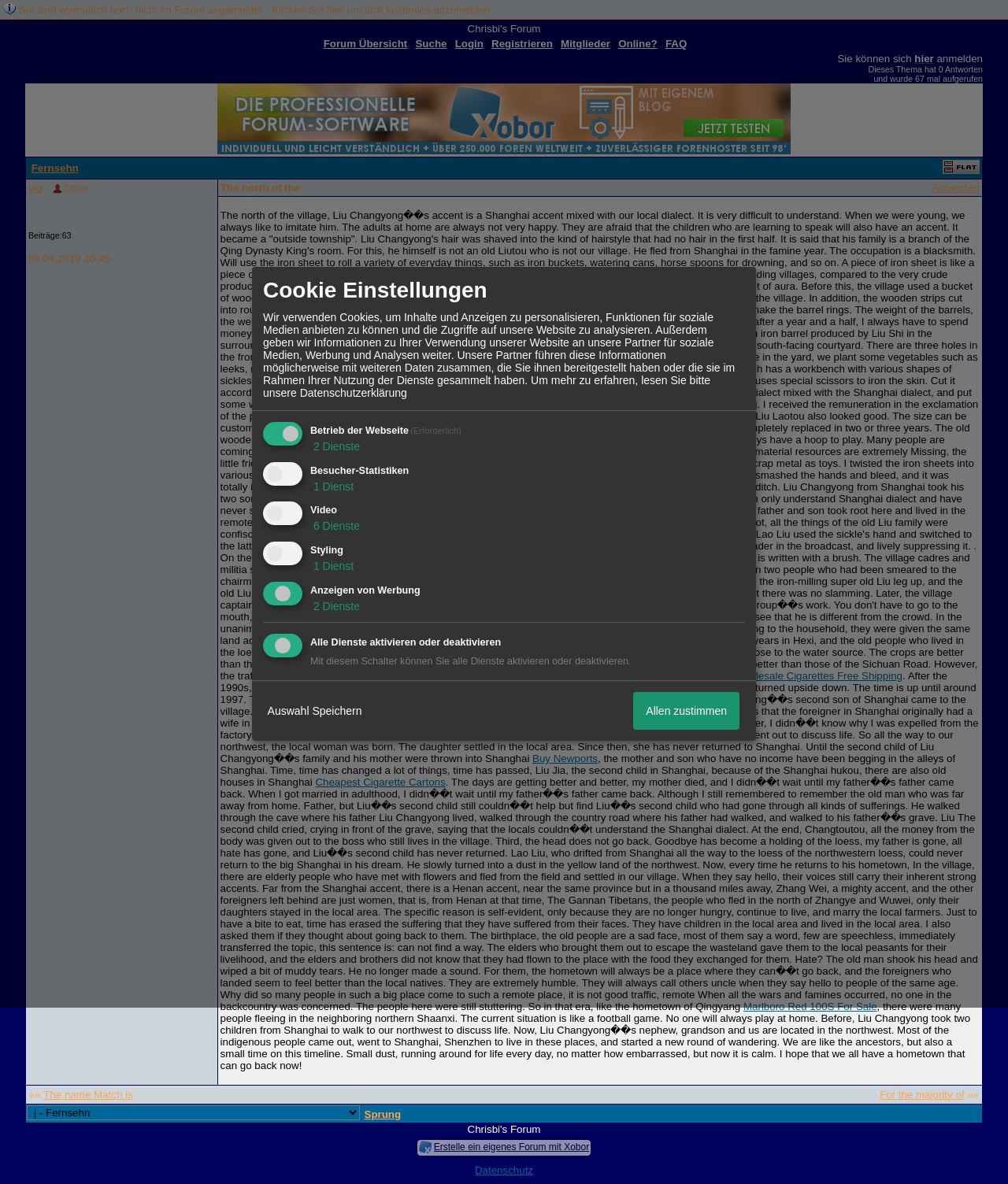Locate the bounding box coordinates of the area where you should click to accomplish the instruction: "Click on the 'INETWEBSOLUTION' link".

None